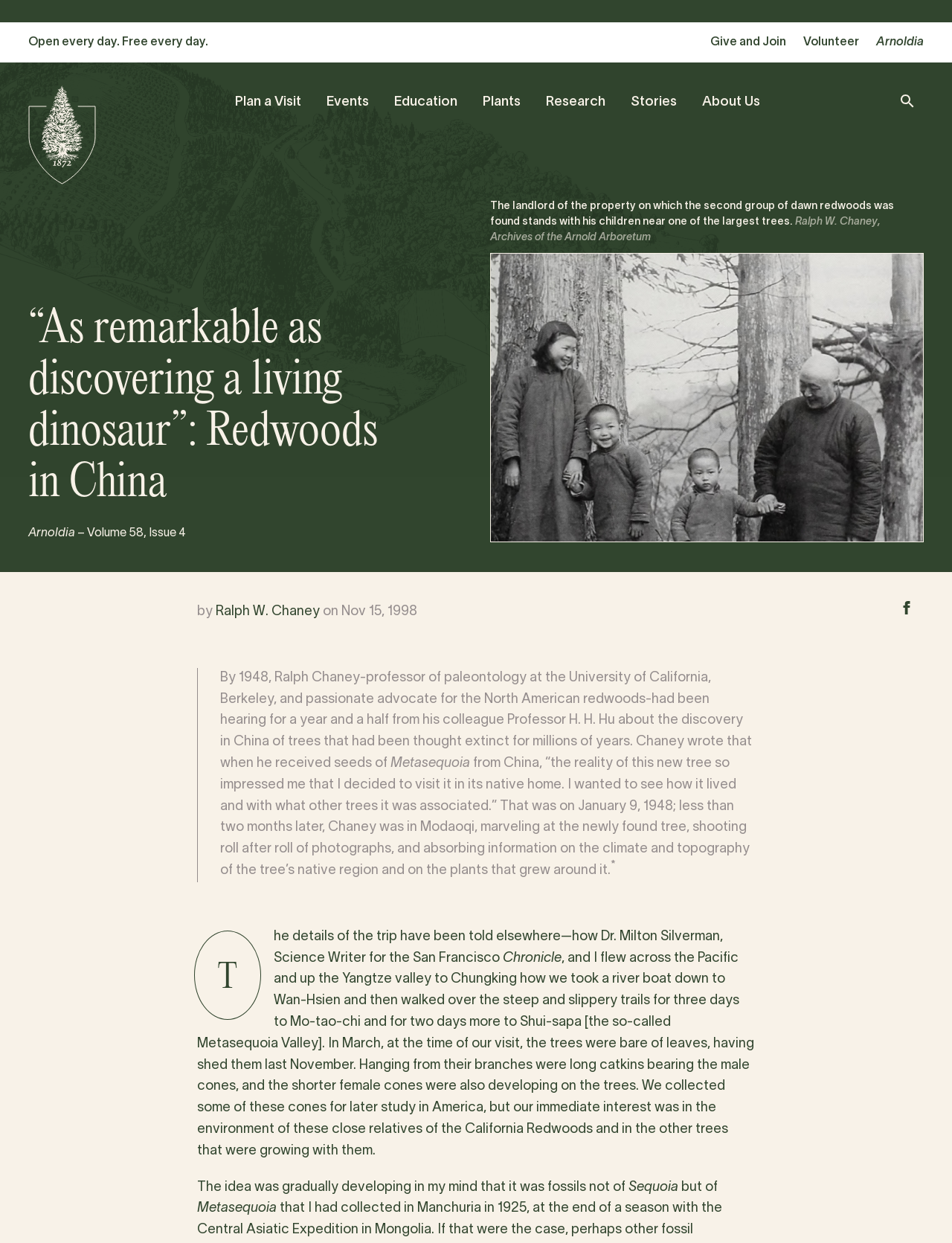Locate the bounding box coordinates of the clickable region necessary to complete the following instruction: "Open modal gallery". Provide the coordinates in the format of four float numbers between 0 and 1, i.e., [left, top, right, bottom].

[0.515, 0.203, 0.97, 0.436]